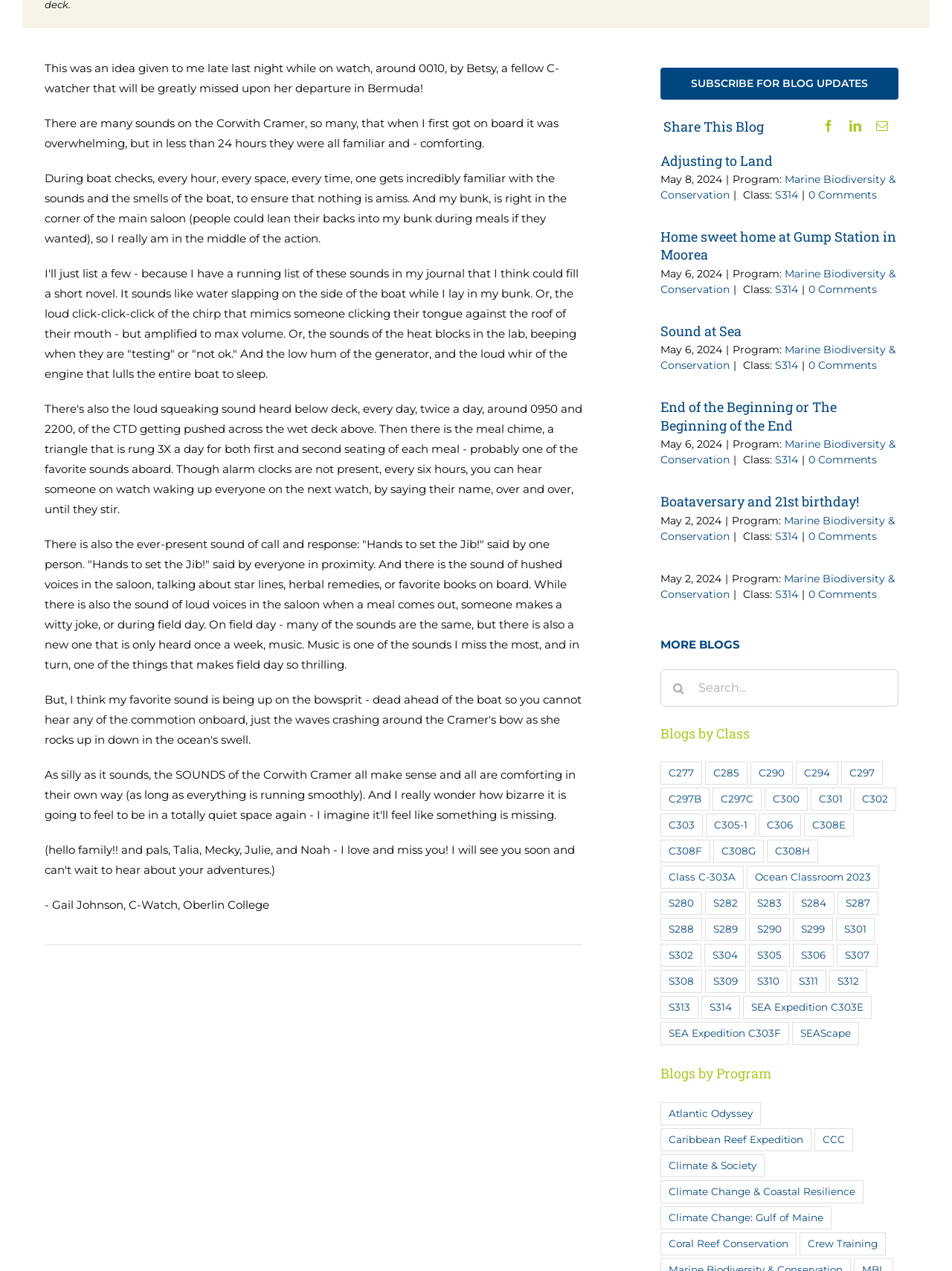Answer the question using only a single word or phrase: 
What is the name of the author of the first blog post?

Gail Johnson